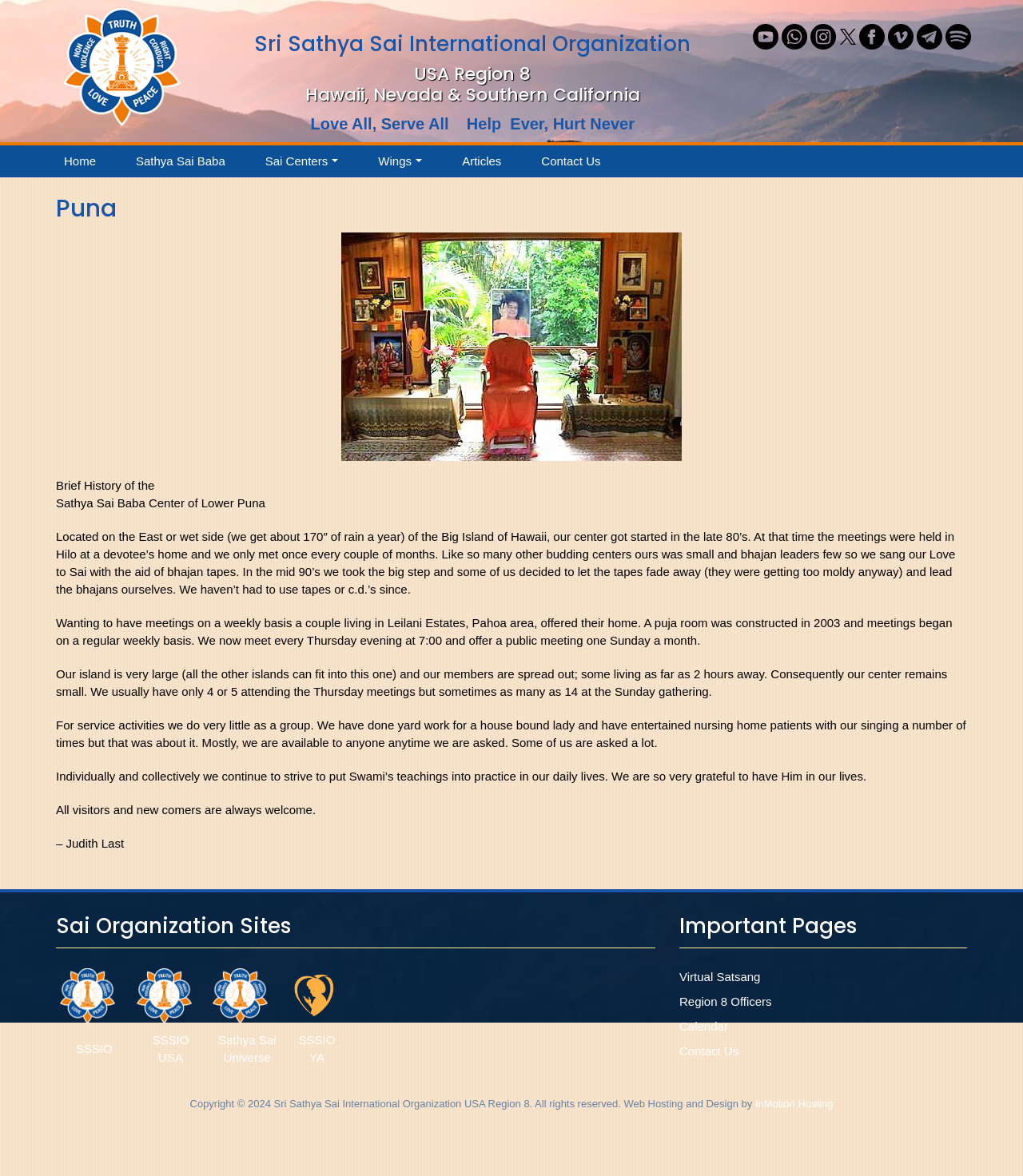Identify the bounding box coordinates of the part that should be clicked to carry out this instruction: "check newsletters".

None